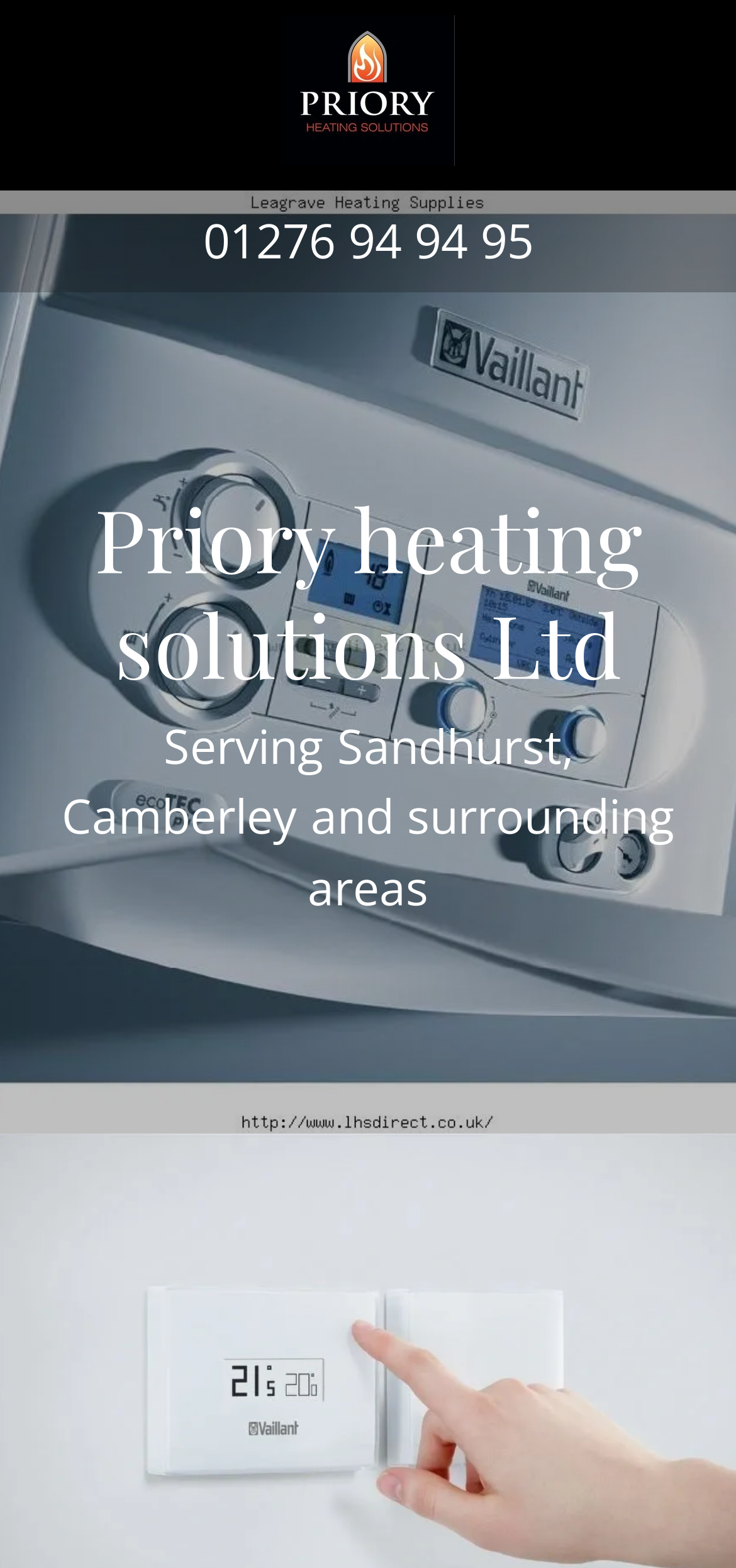Does the company provide general plumbing services?
Please provide a detailed and comprehensive answer to the question.

Although the webpage does not explicitly state that the company provides general plumbing services, the meta description mentions 'General plumbing' as one of the services offered. This suggests that the company does provide general plumbing services.